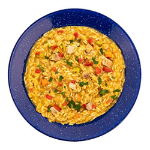Respond to the question below with a single word or phrase:
How many servings does the meal provide?

Two